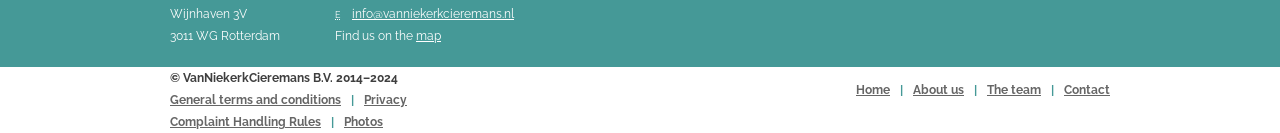Give a concise answer using only one word or phrase for this question:
What is the address of VanNiekerkCieremans B.V.?

Wijnhaven 3V, 3011 WG Rotterdam